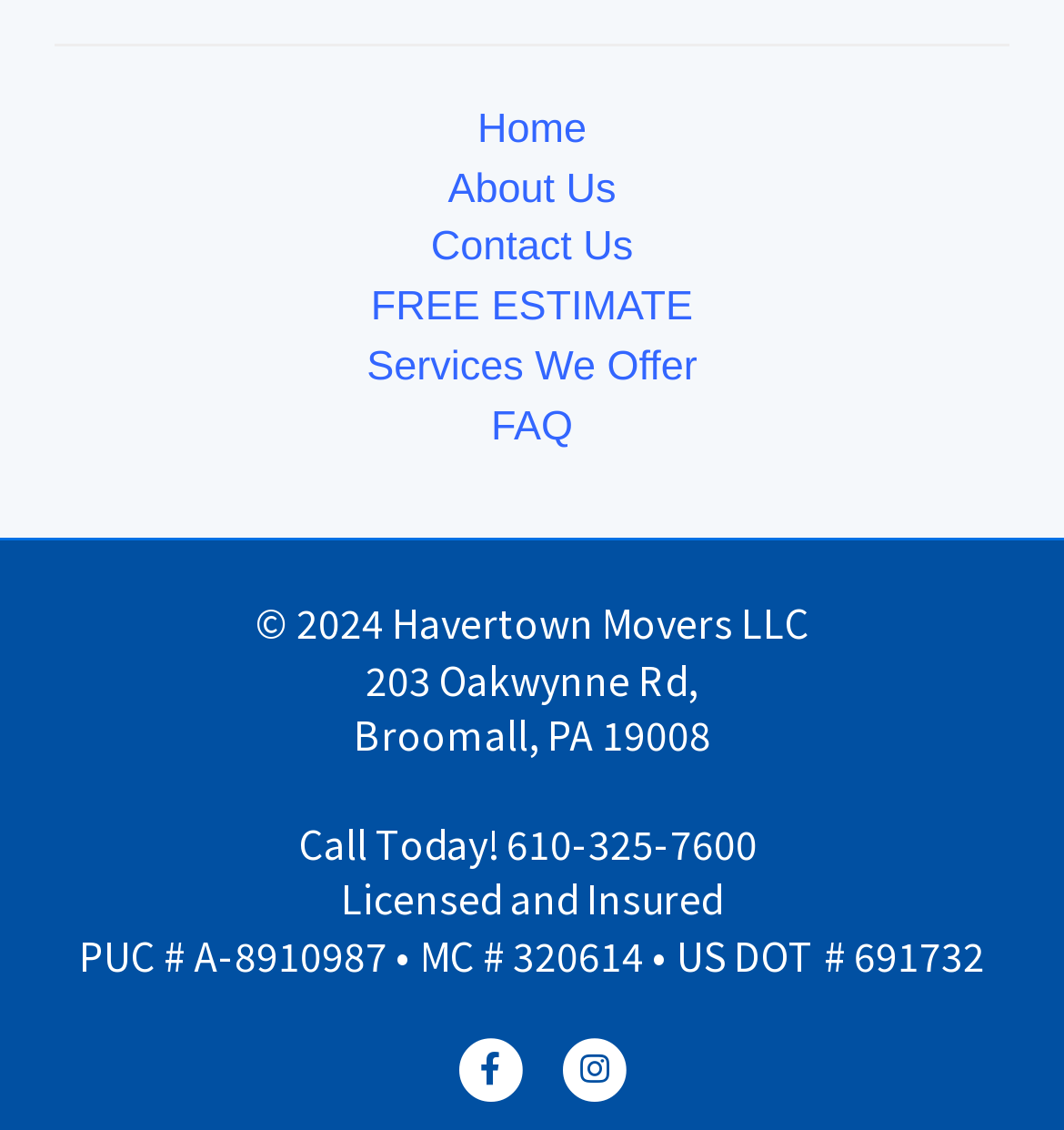What is the company's address?
Answer the question with a single word or phrase, referring to the image.

203 Oakwynne Rd, Broomall, PA 19008